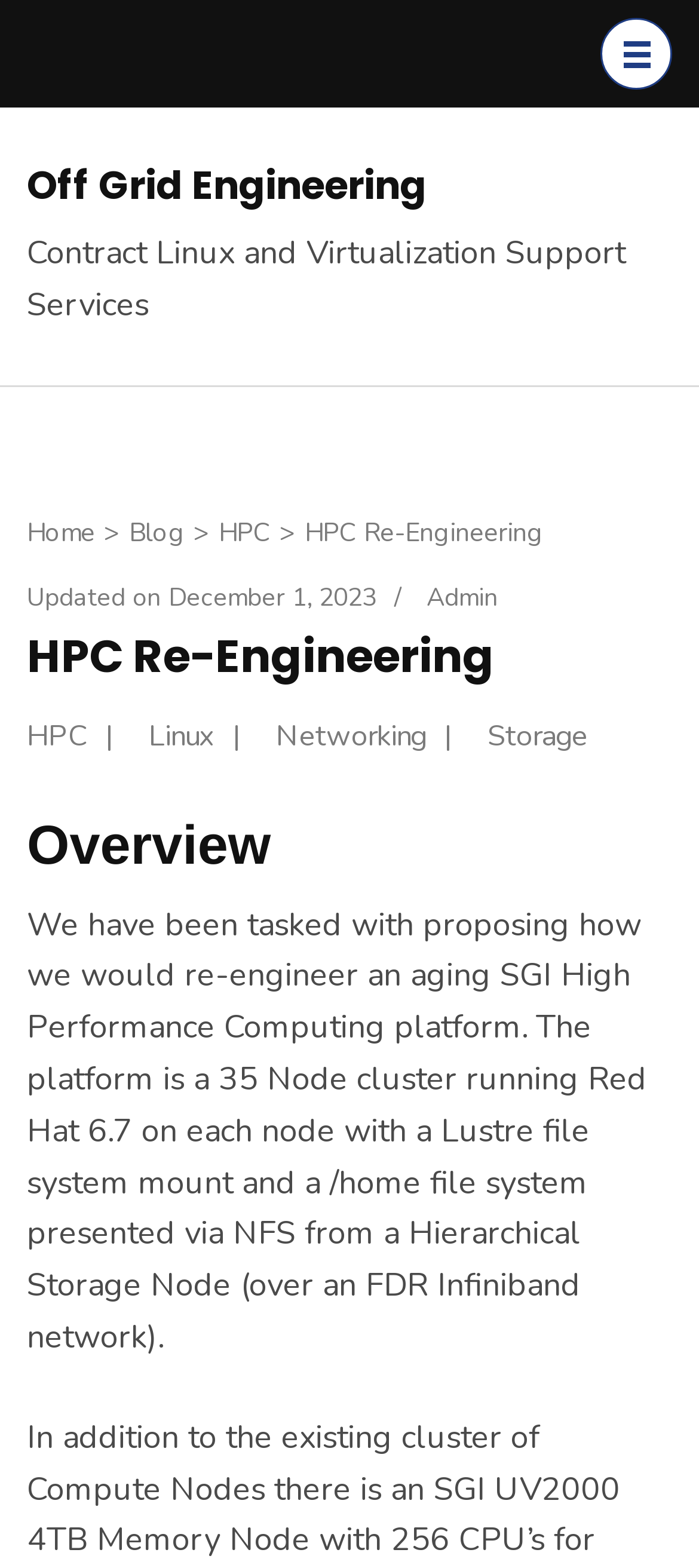Craft a detailed narrative of the webpage's structure and content.

The webpage is about HPC Re-Engineering and Off Grid Engineering. At the top right corner, there is a button. Below it, there are several links, including "Off Grid Engineering", "Home", "Blog", "HPC", and "HPC Re-Engineering". The "HPC Re-Engineering" link is the longest and spans almost the entire width of the page.

Below these links, there is a header section that contains some information about the webpage. It includes a static text "Updated on" followed by a link to a specific date, "December 1, 2023". There is also a link to "Admin" and a separator "/" in between.

The main content of the webpage is divided into two sections. The first section has a heading "HPC Re-Engineering" and contains several links to related topics, including "HPC", "Linux", "Networking", and "Storage". These links are arranged horizontally and separated by "|" characters.

The second section has a heading "Overview" and contains a long paragraph of text that describes a project about re-engineering an aging SGI High Performance Computing platform. The text explains the current setup of the platform, including the operating system, file systems, and network configuration.